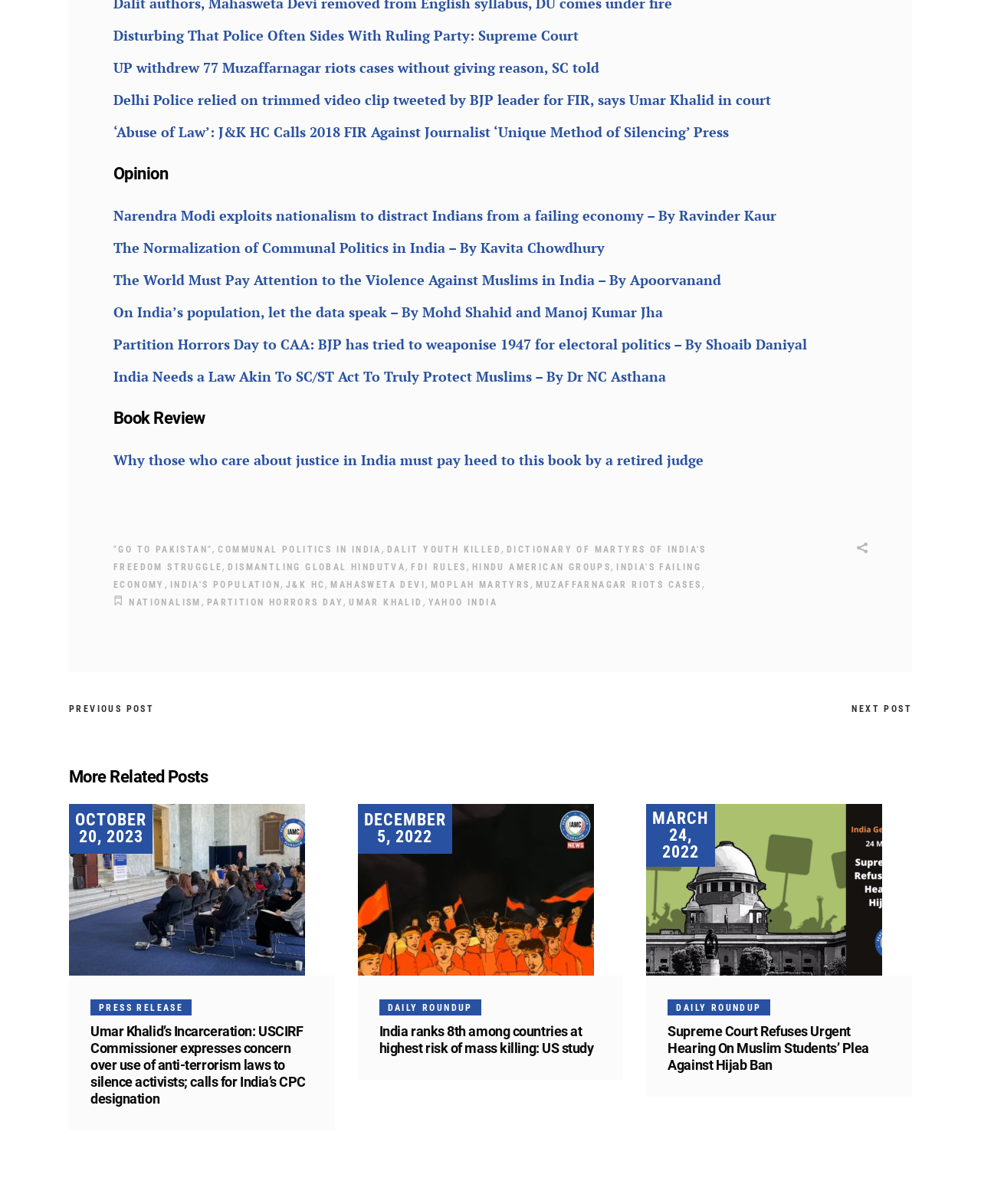Locate the UI element that matches the description Nationalism in the webpage screenshot. Return the bounding box coordinates in the format (top-left x, top-left y, bottom-right x, bottom-right y), with values ranging from 0 to 1.

[0.132, 0.496, 0.205, 0.505]